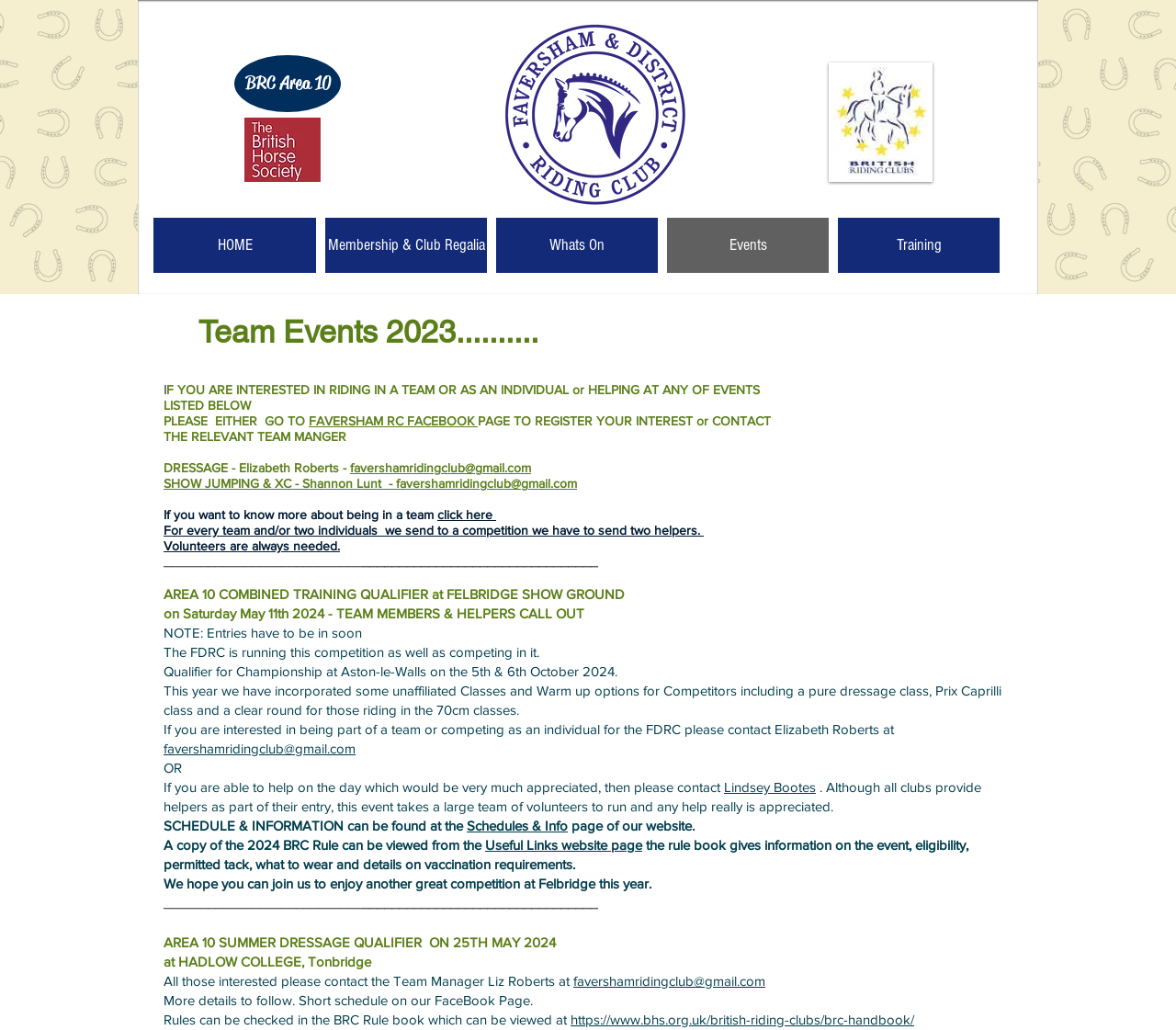Give a full account of the webpage's elements and their arrangement.

The webpage is about Team Events for Faversham Riding Club. At the top, there is a navigation menu with links to "HOME", "Membership & Club Regalia", "Whats On", "Events", and "Training". Below the navigation menu, there is a heading "Team Events 2023" followed by a brief introduction to team events and how to register interest or contact team managers.

The page is divided into sections, each describing a specific team event. The first section is about the "AREA 10 COMBINED TRAINING QUALIFIER" at Felbridge Show Ground on May 11th, 2024. It provides details about the event, including the need for team members and helpers, and a note about the importance of early entries.

The second section is about the "AREA 10 SUMMER DRESSAGE QUALIFIER" on May 25th, 2024, at Hadlow College, Tonbridge. It invites interested individuals to contact the Team Manager, Liz Roberts, for more information.

Throughout the page, there are links to email addresses, Facebook pages, and external websites, such as the British Horse Society website, where users can find more information about the events and rules.

There are also several images on the page, including the New BHS Logo, the Faversham Riding Club logo, and the BRC logo.